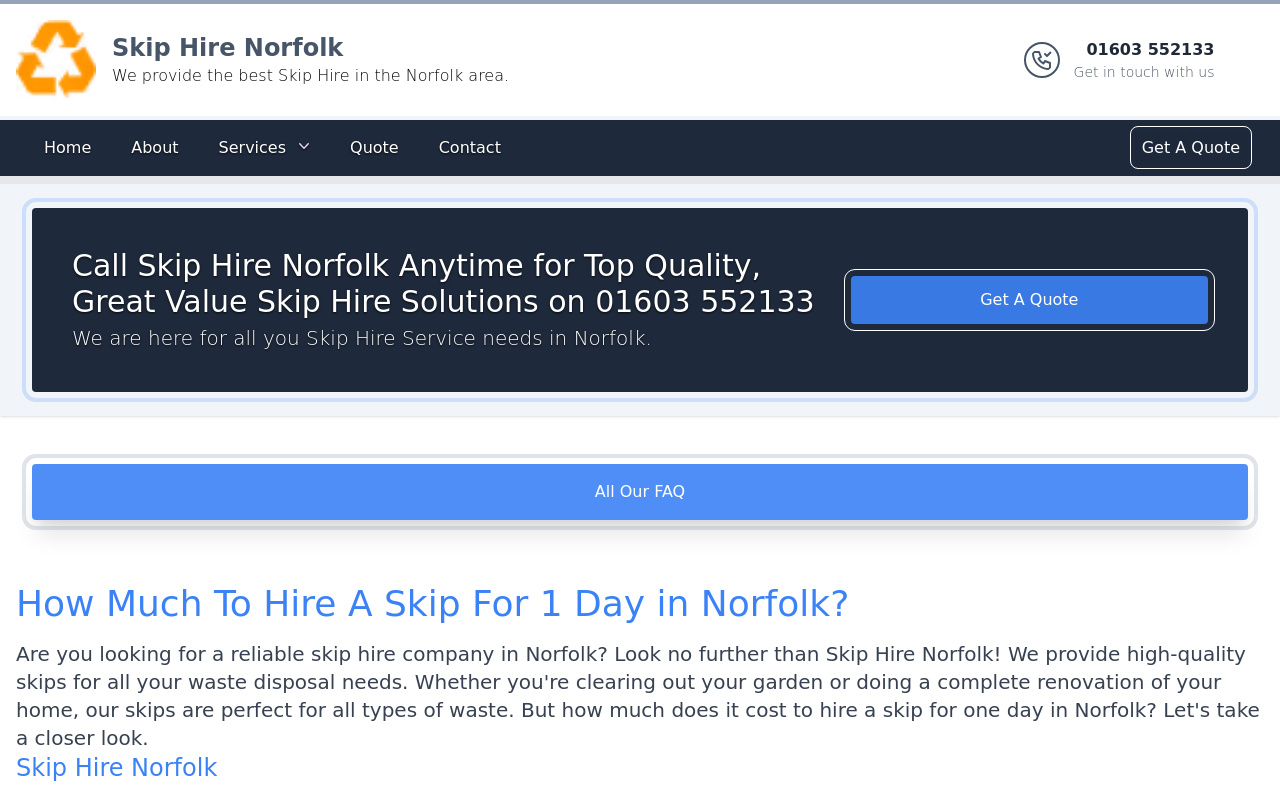Generate a thorough caption detailing the webpage content.

The webpage is about Skip Hire Norfolk, a company providing skip hire services in the Norfolk area. At the top, there is a banner with the company's logo, a link to the company's homepage, and a brief description of their services. To the right of the logo, there is a phone number and a call-to-action link to get in touch with the company.

Below the banner, there is a navigation menu with links to the Home, About, Services, Quote, and Contact pages. On the right side of the navigation menu, there is a prominent call-to-action button to get a quote.

The main content of the page starts with a heading that asks "How Much To Hire A Skip For 1 Day in Norfolk?" followed by a brief introduction to the company and its services. There is a link to get a quote and another link to a FAQ page.

At the very top of the page, there is a small image, and at the bottom, there are two headings, one with the company's name and another with the same question as the main heading.